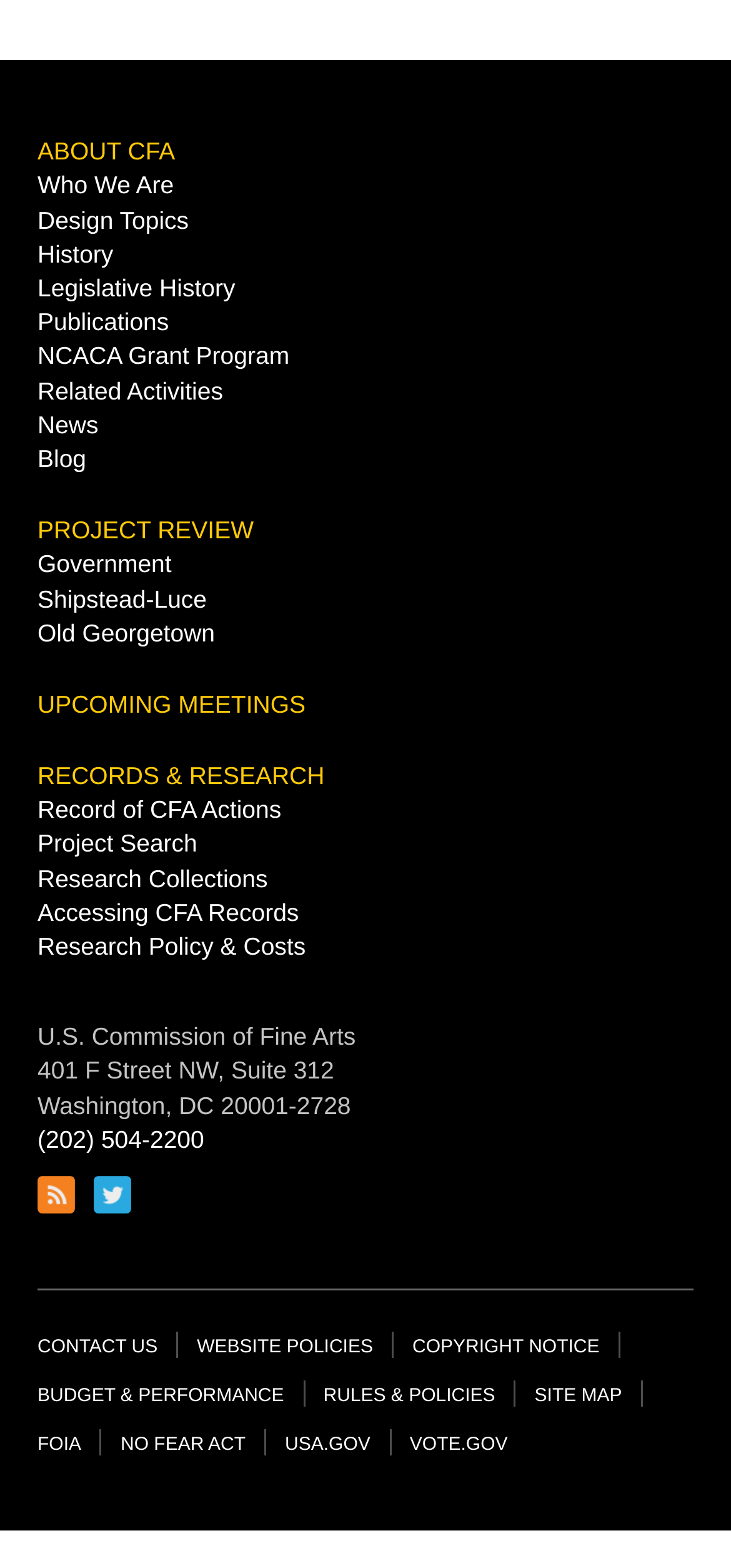Locate the bounding box coordinates of the clickable area needed to fulfill the instruction: "Click on ABOUT CFA".

[0.051, 0.088, 0.24, 0.106]